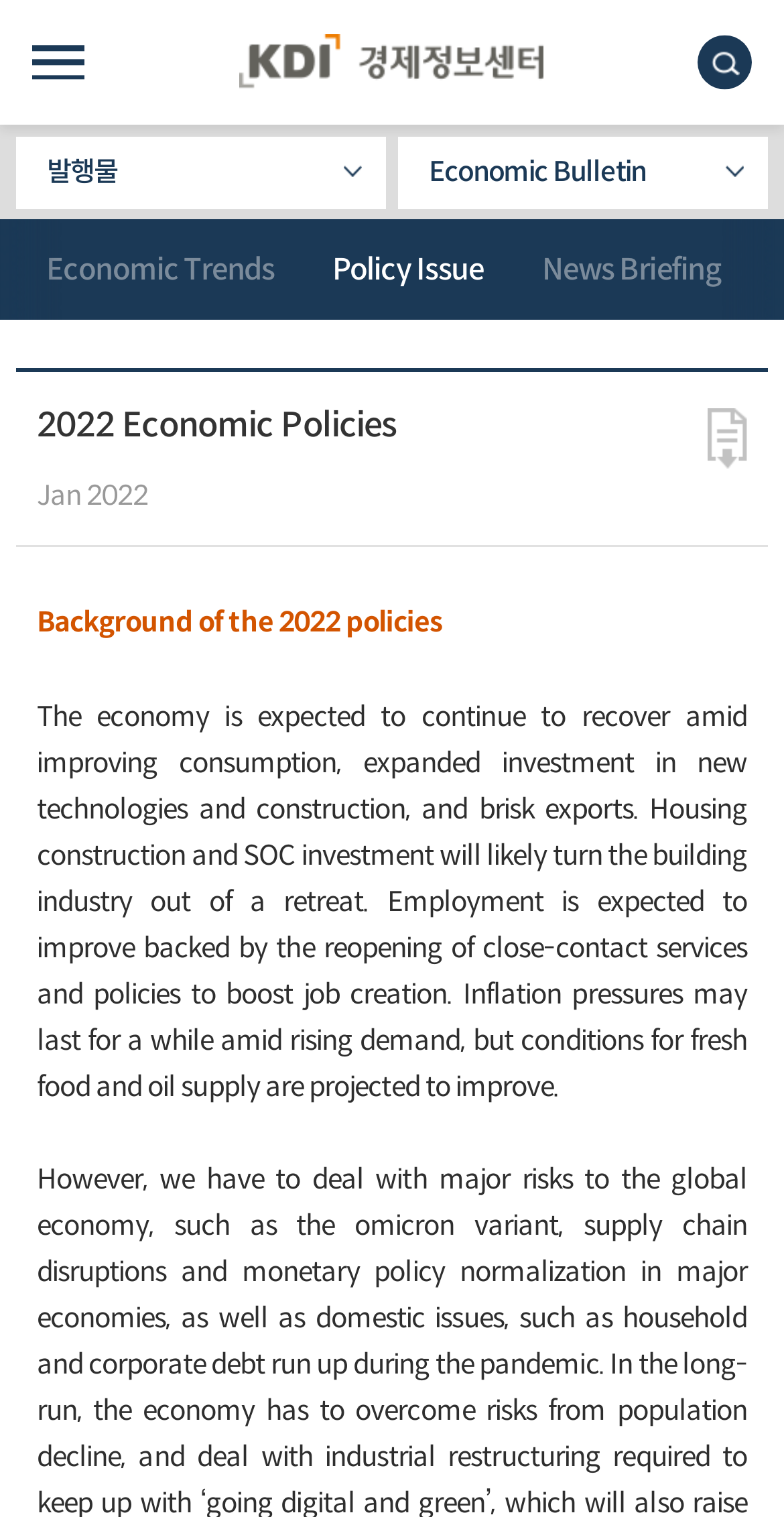Identify the bounding box coordinates of the clickable region to carry out the given instruction: "Click the Economic Trends link".

[0.021, 0.145, 0.387, 0.211]